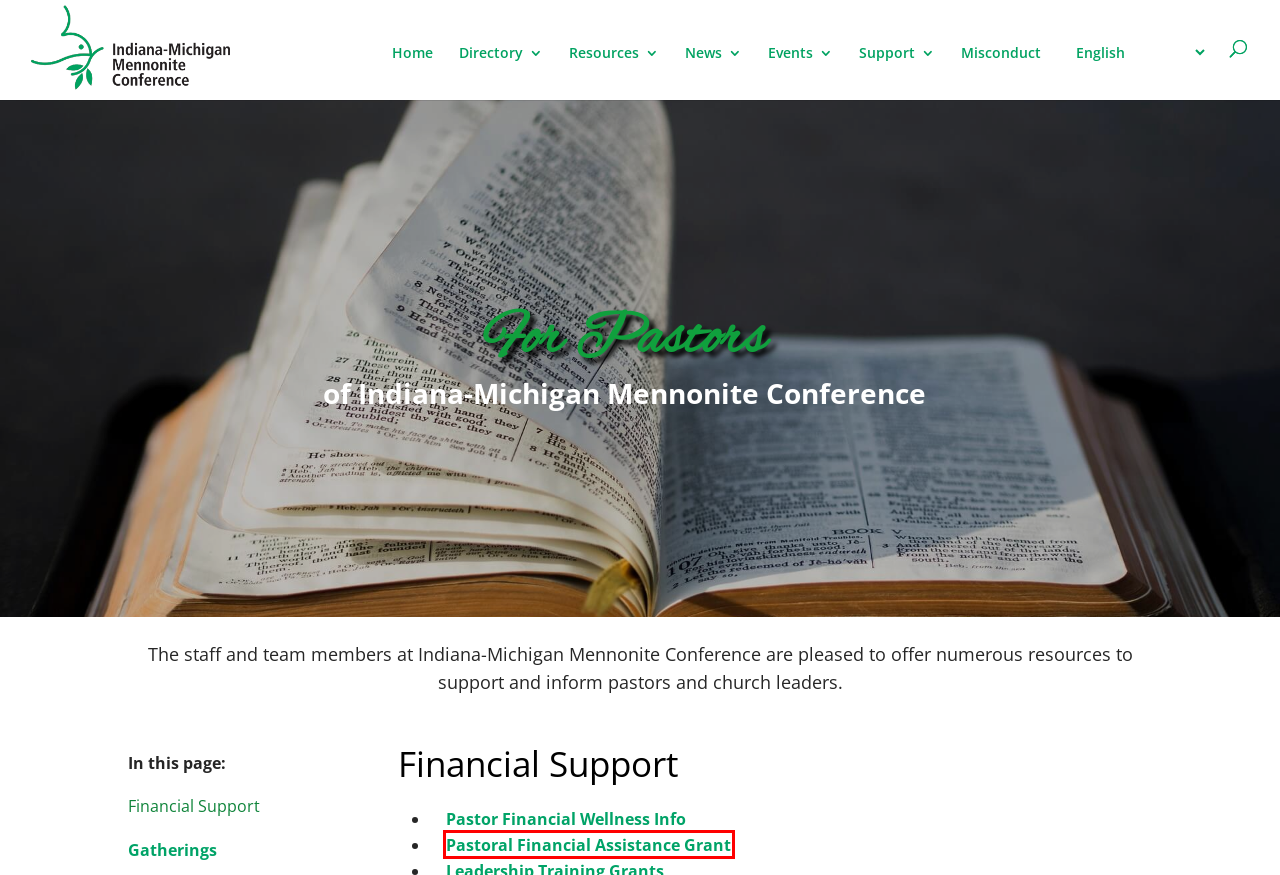You have a screenshot of a webpage with a red bounding box around a UI element. Determine which webpage description best matches the new webpage that results from clicking the element in the bounding box. Here are the candidates:
A. Support - Indiana-Michigan Mennonite Conference
B. Directory - Indiana-Michigan Mennonite Conference
C. Resources - Indiana-Michigan Mennonite Conference
D. News - Indiana-Michigan Mennonite Conference
E. Events - Indiana-Michigan Mennonite Conference
F. Misconduct - Indiana-Michigan Mennonite Conference
G. Pastoral Financial Assistance Grant - Indiana-Michigan Mennonite Conference
H. Home - Indiana-Michigan Mennonite Conference

G